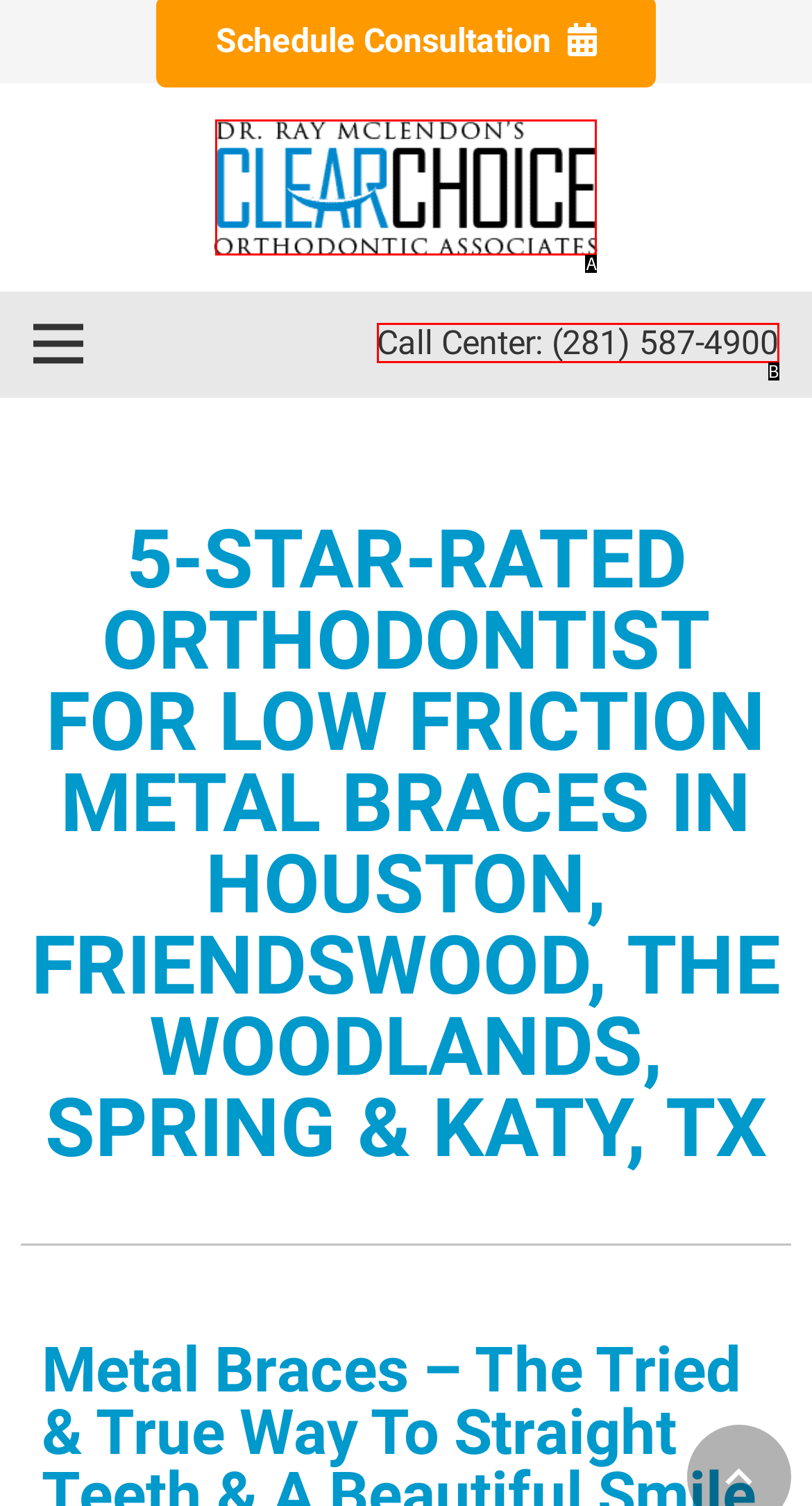Identify the HTML element that corresponds to the following description: Call Center: (281) 587-4900 Provide the letter of the best matching option.

B